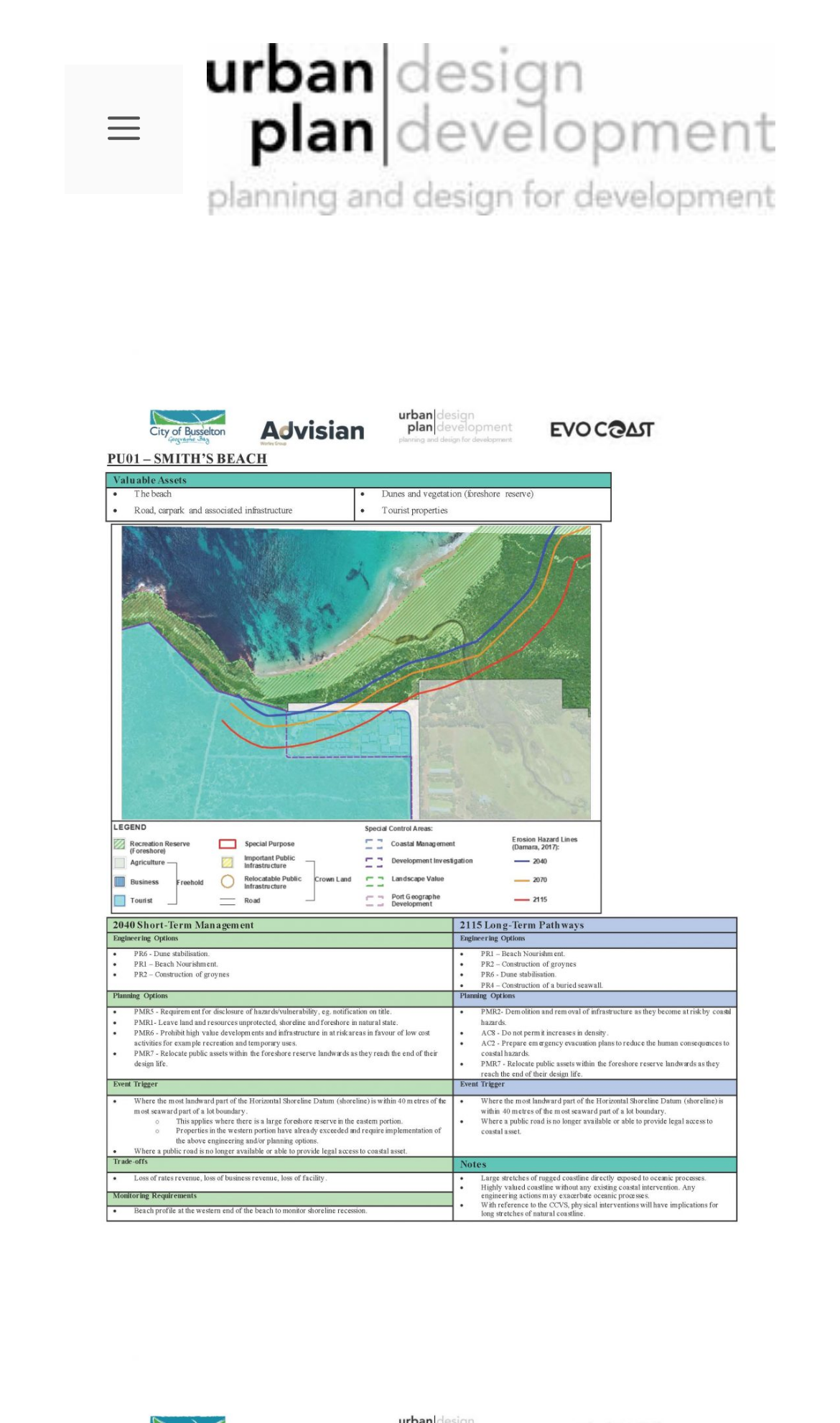Is the primary menu expanded?
Based on the image, give a concise answer in the form of a single word or short phrase.

No